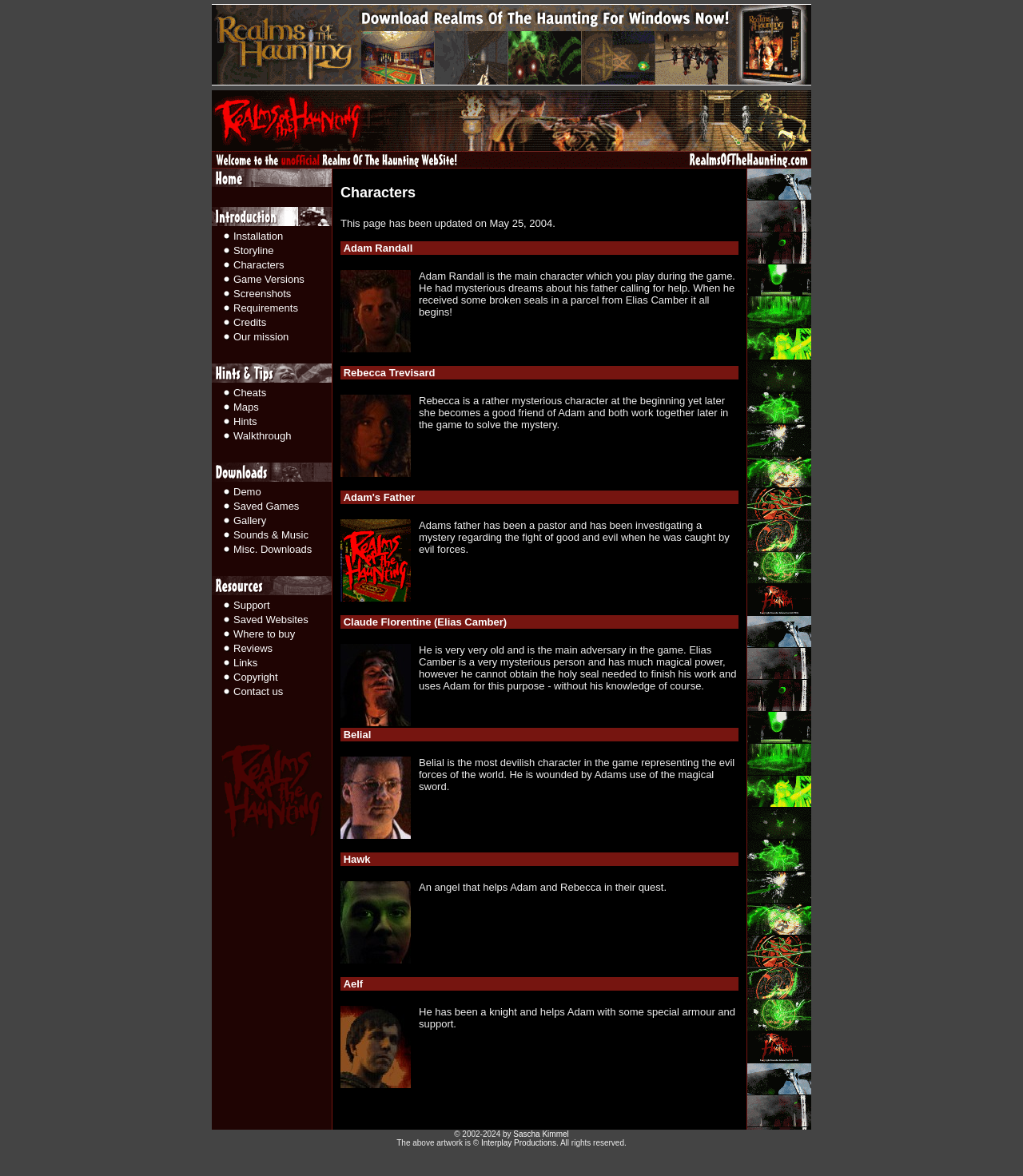Please look at the image and answer the question with a detailed explanation: How many columns are in the table on the left side of the webpage?

I counted the number of columns in the table by looking at the gridcell elements, which are all contained within a single column. This suggests that the table has only one column.